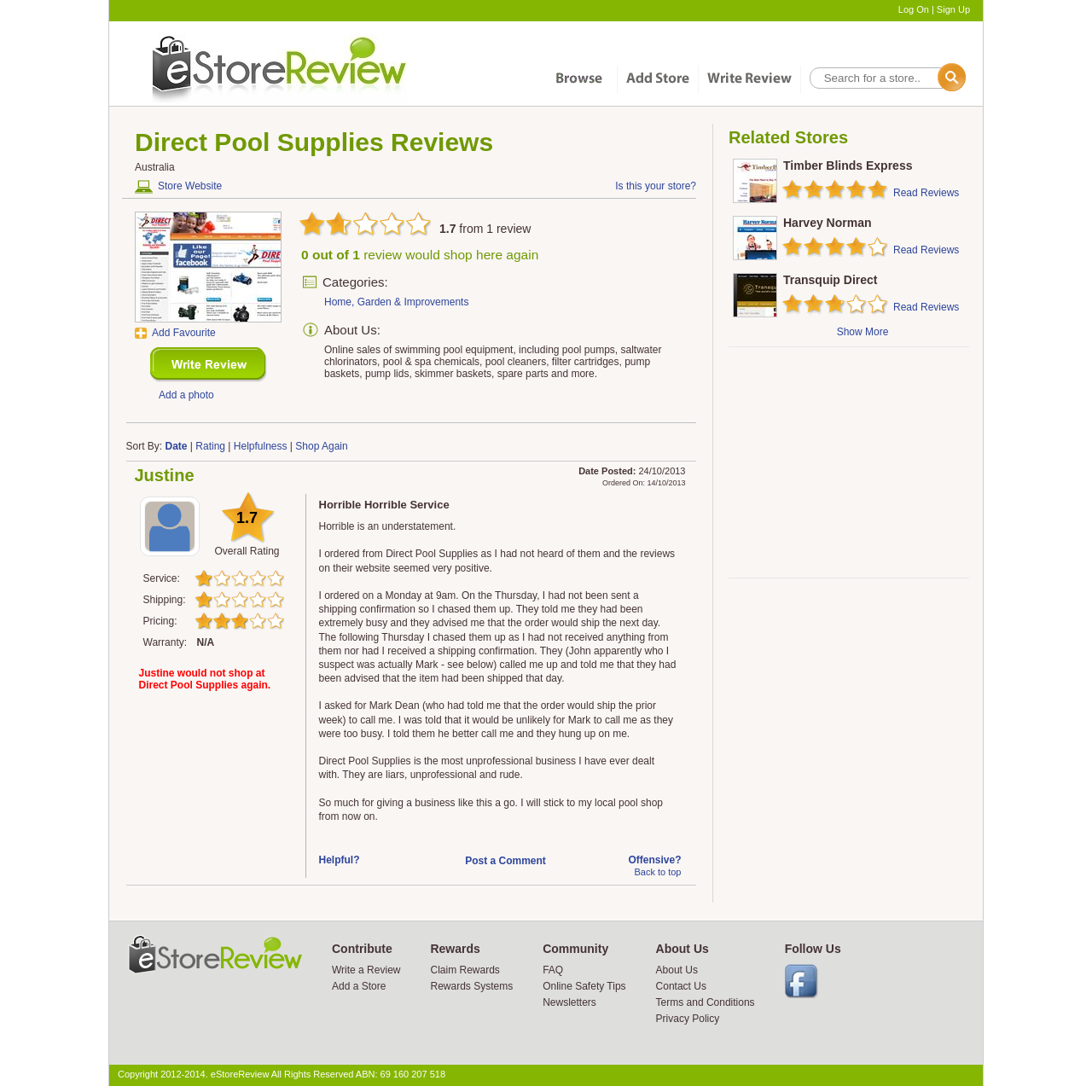Mark the bounding box of the element that matches the following description: "Privacy Policy".

[0.6, 0.927, 0.659, 0.938]